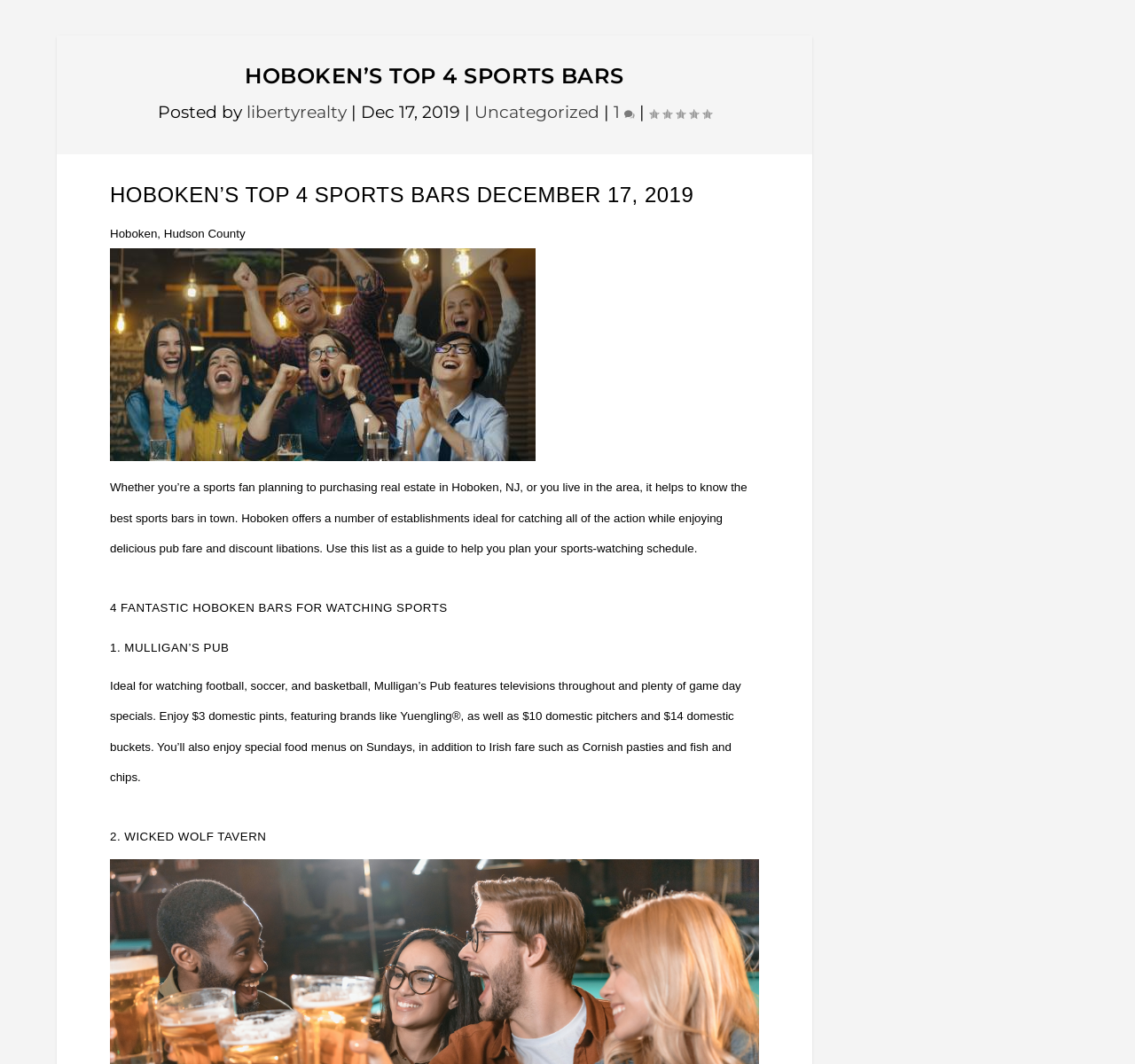What is the rating of the post?
Based on the visual, give a brief answer using one word or a short phrase.

0.00